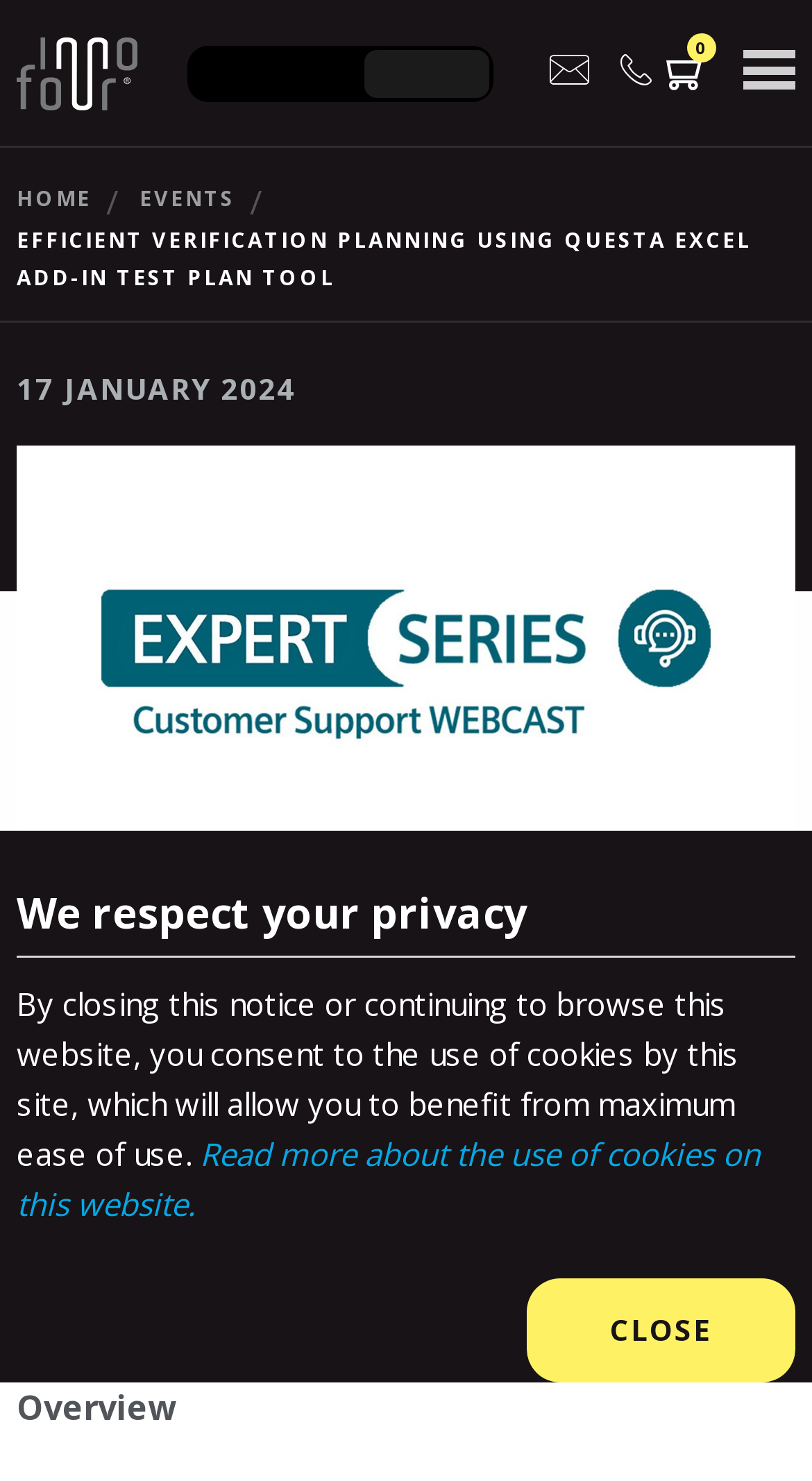What is the purpose of the button with the text 'CLOSE'? Based on the screenshot, please respond with a single word or phrase.

To close the cookie notice